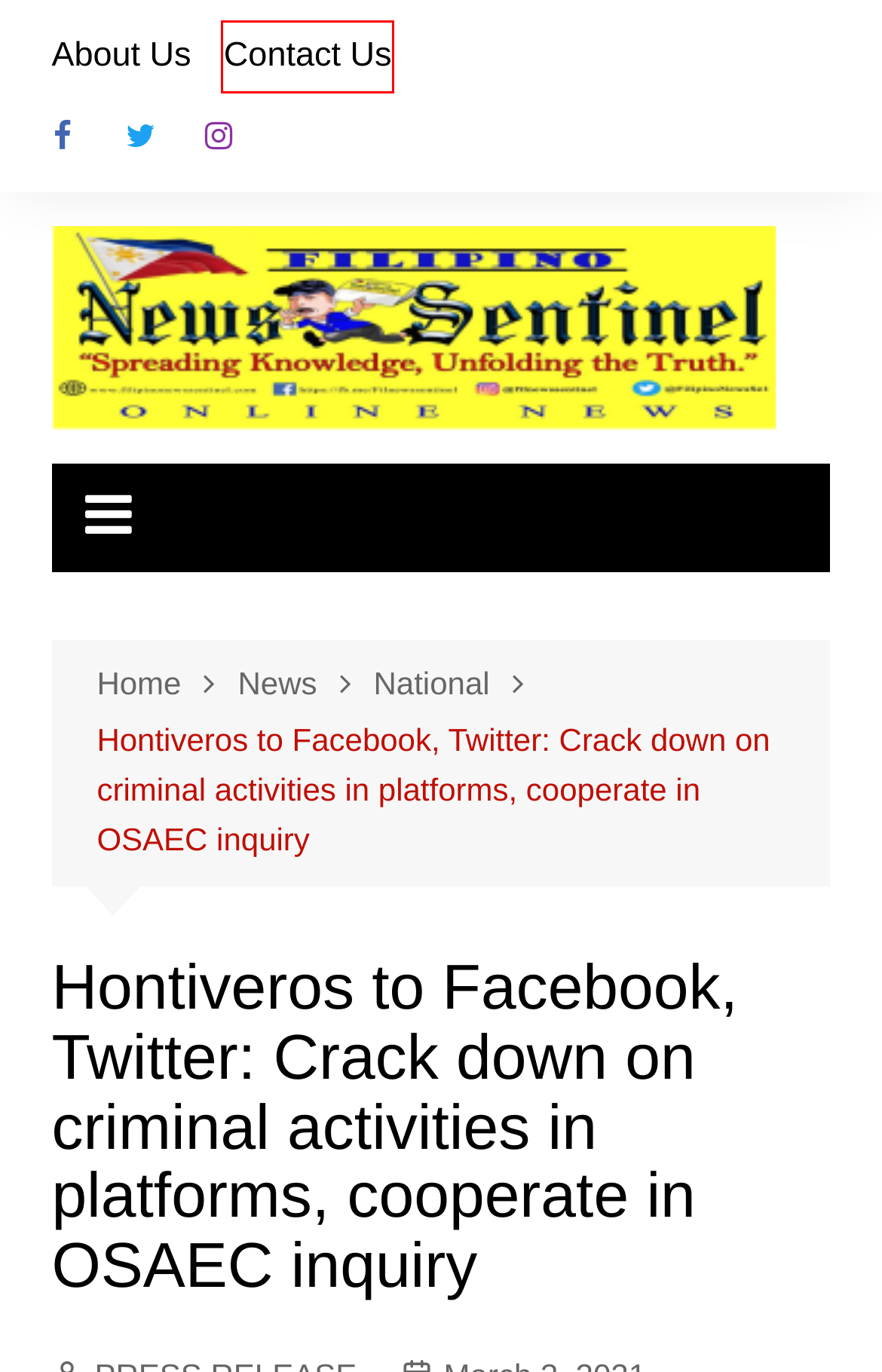Examine the screenshot of the webpage, noting the red bounding box around a UI element. Pick the webpage description that best matches the new page after the element in the red bounding box is clicked. Here are the candidates:
A. Filipino News Sentinel – Spreading Knowledge, Unfolding the Truth
B. News – Filipino News Sentinel
C. Contact Us – Filipino News Sentinel
D. National – Filipino News Sentinel
E. Moryonan tampok sa Tertulia at Sining. “Hindi Basta Binabasa ang Tula” – Filipino News Sentinel
F. AboitizPower | A Philippine Power Company
G. About Us – Filipino News Sentinel
H. UBX partners with MediCard to enhance health access, convenience – Filipino News Sentinel

C